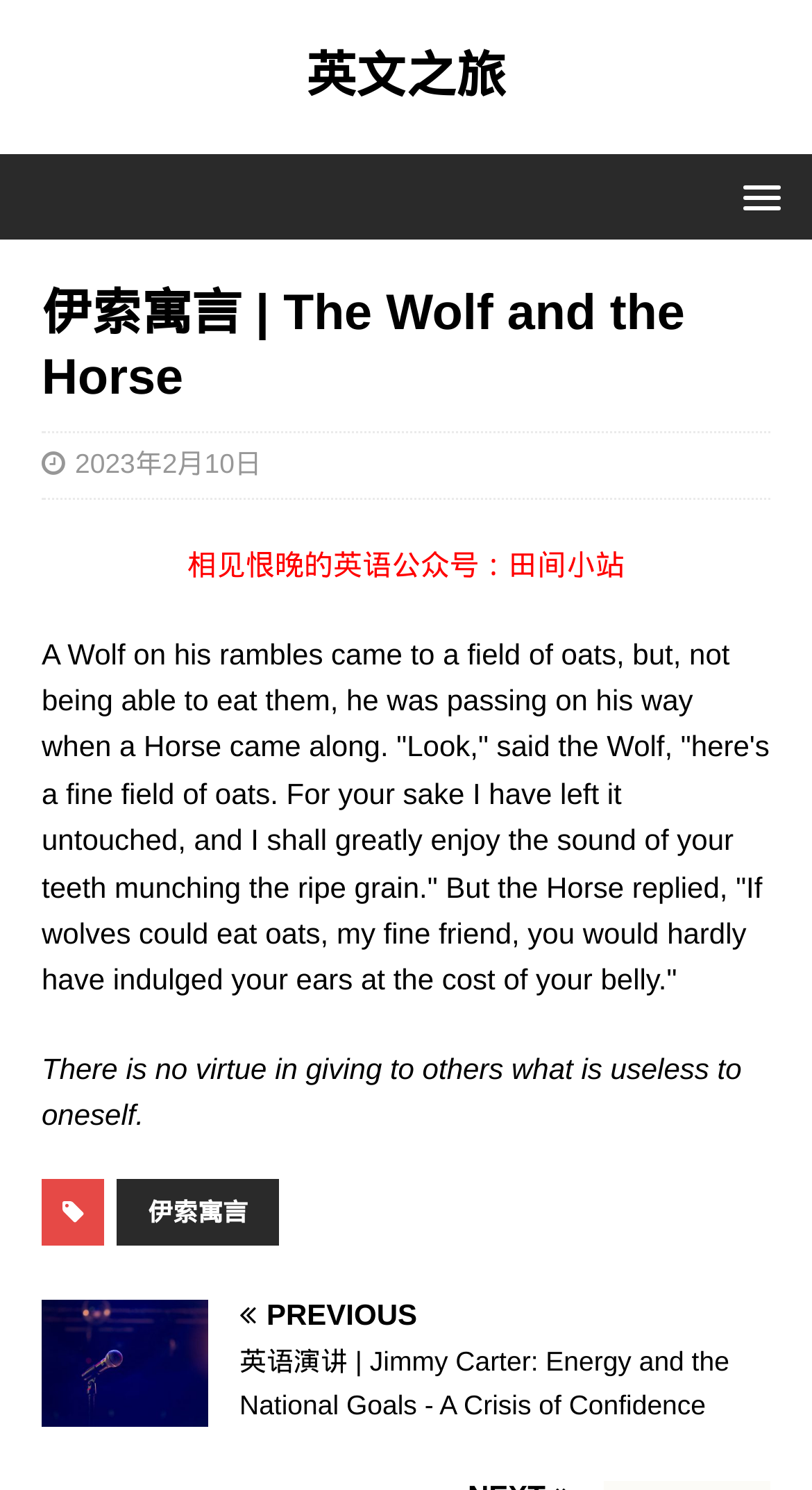Review the image closely and give a comprehensive answer to the question: What is the title of the previous article?

The answer can be found in the link element with the text 'PREVIOUS 英语演讲 | Jimmy Carter: Energy and the National Goals - A Crisis of Confidence'. This link is located at the bottom of the webpage, and its text suggests that it is the title of the previous article.